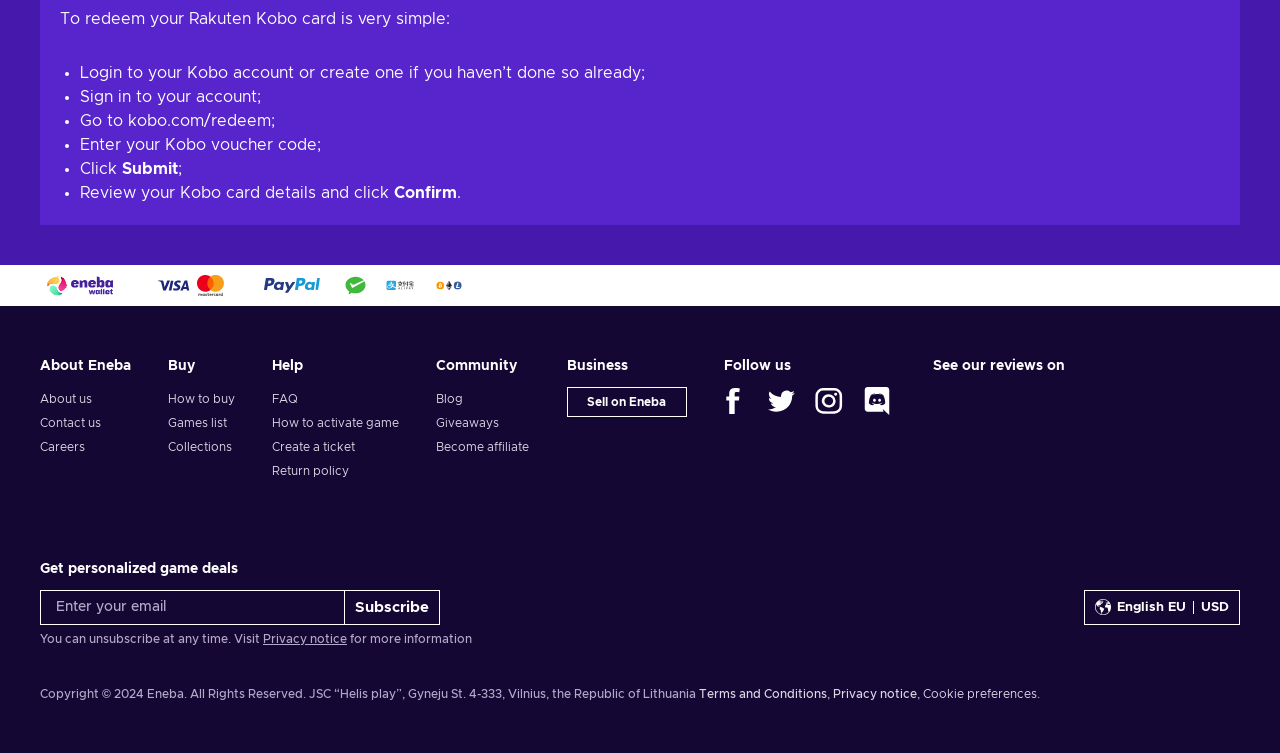Please mark the clickable region by giving the bounding box coordinates needed to complete this instruction: "Click the 'About us' link".

[0.031, 0.514, 0.124, 0.546]